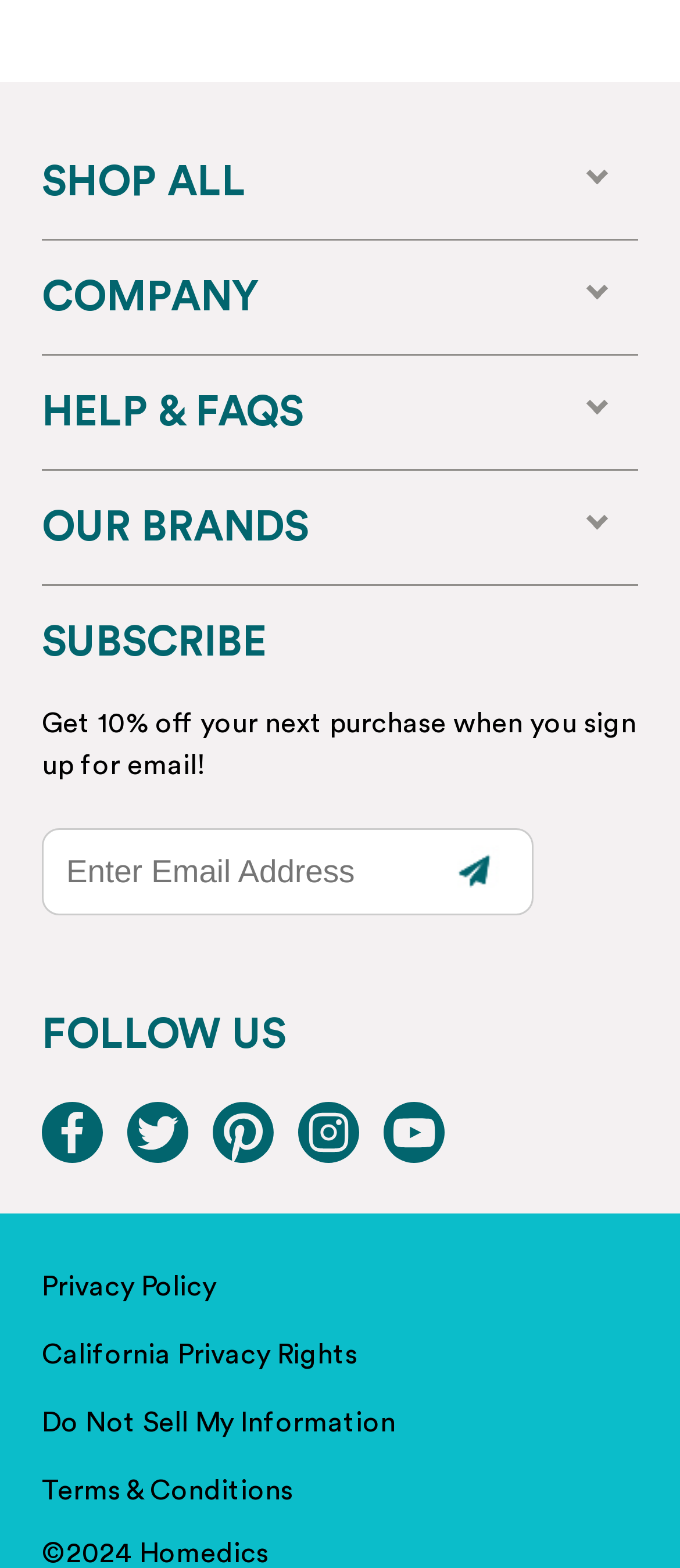Identify the bounding box coordinates of the part that should be clicked to carry out this instruction: "Follow on Facebook".

[0.062, 0.725, 0.151, 0.745]